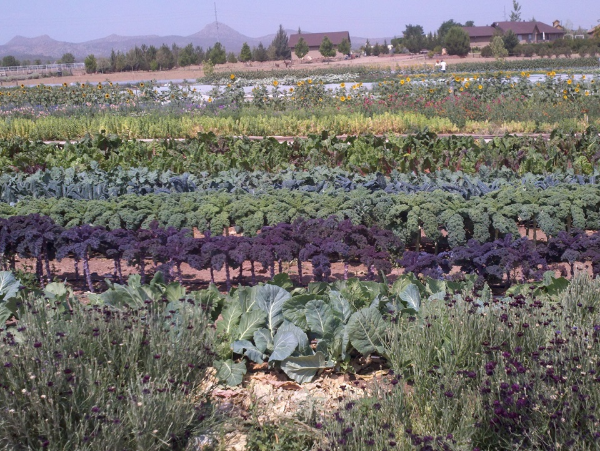Provide a thorough and detailed caption for the image.

This vibrant image captures a lush kale farm in Prescott, Arizona, showcasing an array of Dwarf Blue Curled Kale. Planted on March 18, 2018, the photograph was taken on October 1, 2018, as indicated by the date. The kale plants exhibit a rich mix of textures and colors, with verdant green leaves interspersed with deep purple varieties, creating a visually stunning patchwork across the field. In the background, you can see additional crops and flowering plants, suggesting a diverse agricultural environment. The backdrop features gentle hills and structures, further enhancing the picturesque setting of this thriving farm.